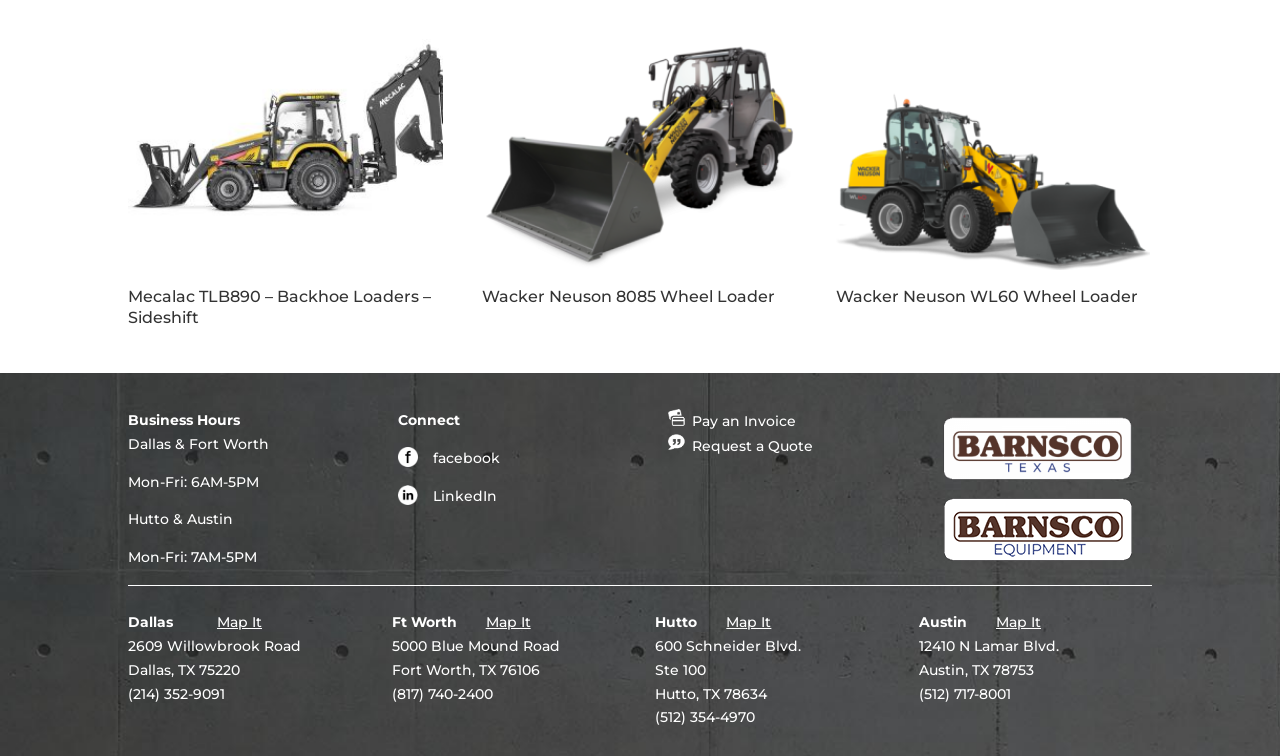Locate the bounding box of the UI element with the following description: "LinkedIn".

[0.338, 0.644, 0.388, 0.668]